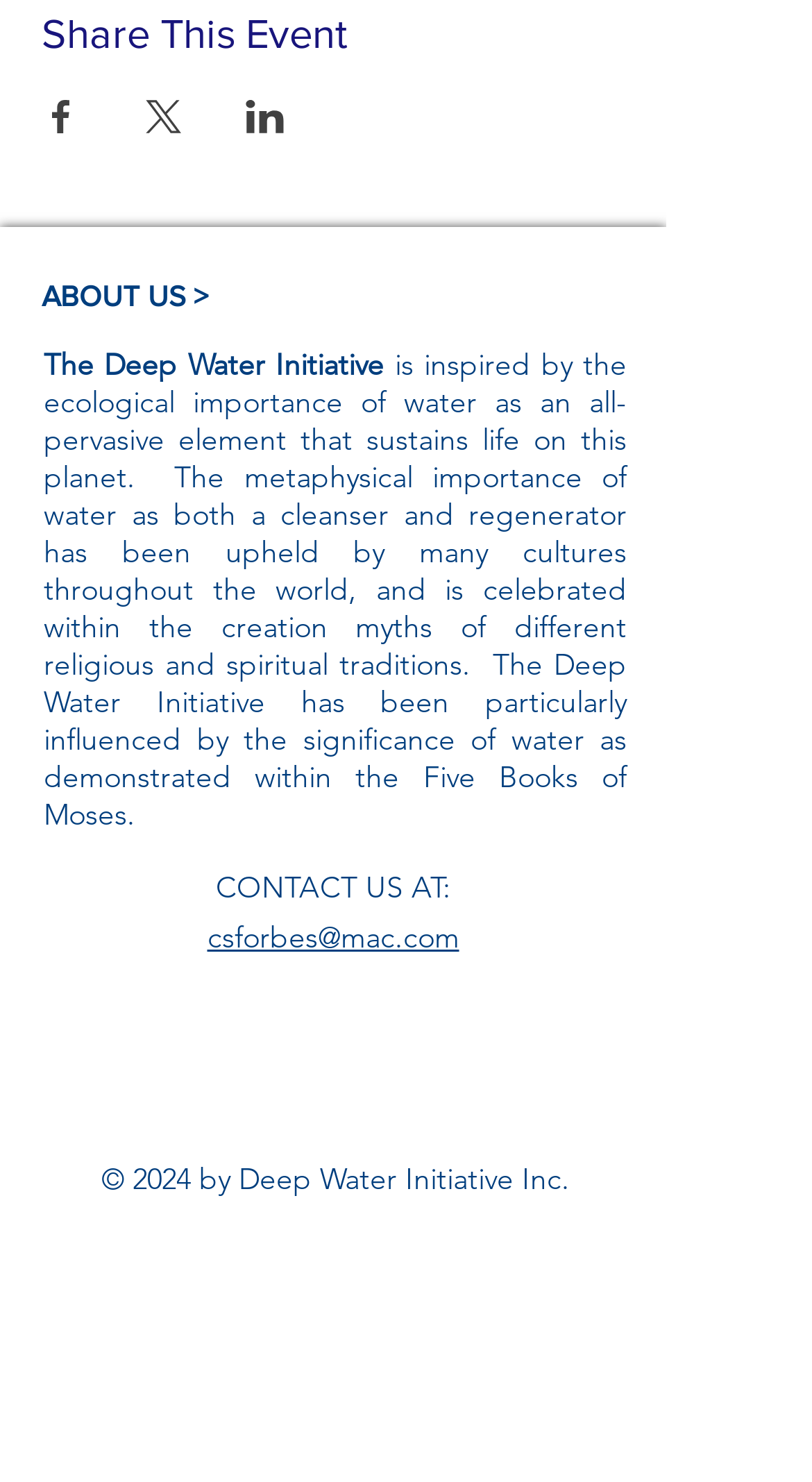What is the email address to contact?
Based on the image, answer the question with as much detail as possible.

According to the link element with ID 115, the email address to contact is csforbes@mac.com, which is listed under the 'CONTACT' section.